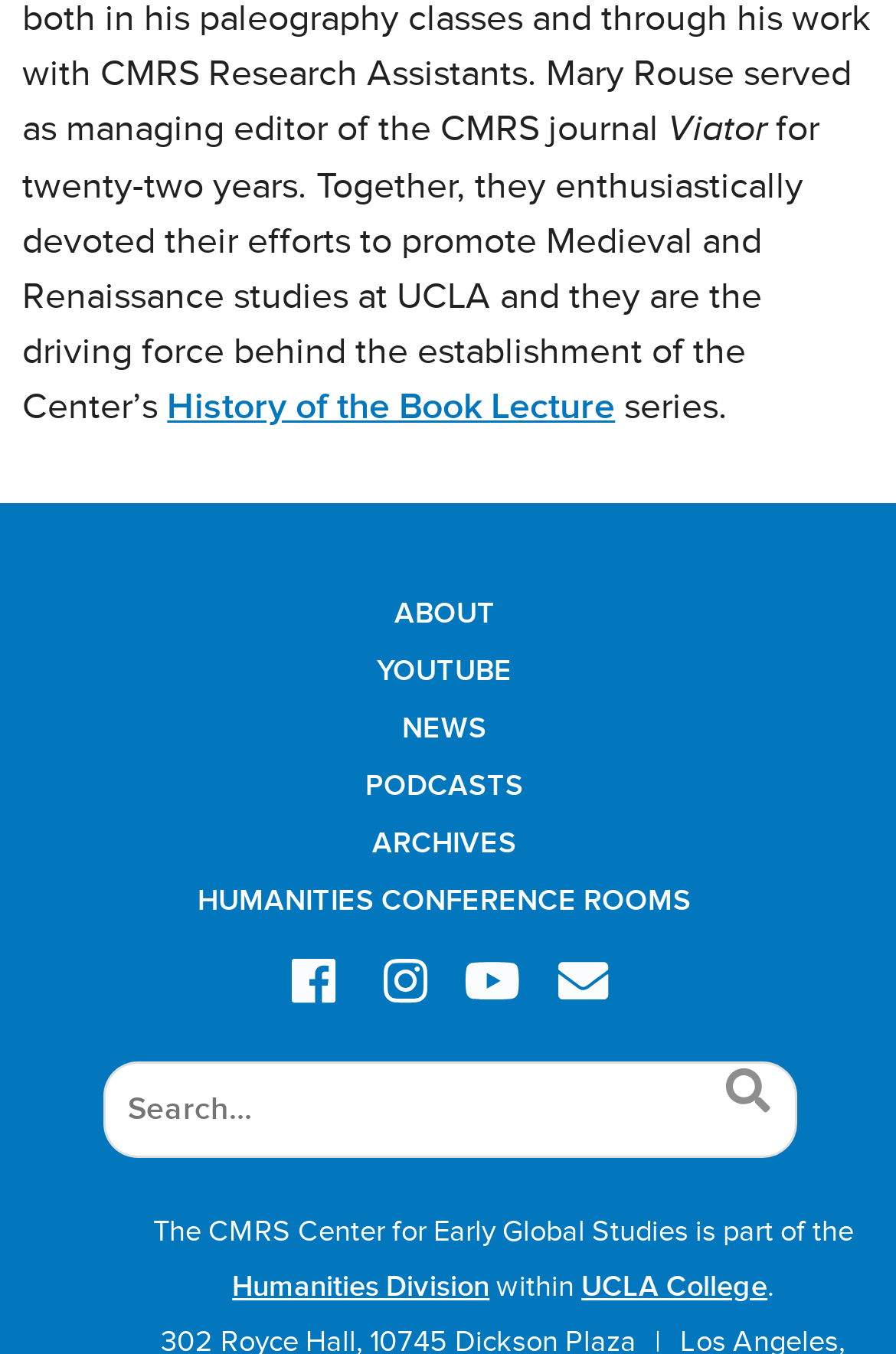Find the bounding box coordinates of the area to click in order to follow the instruction: "click the 'ABOUT' link".

[0.44, 0.441, 0.553, 0.465]